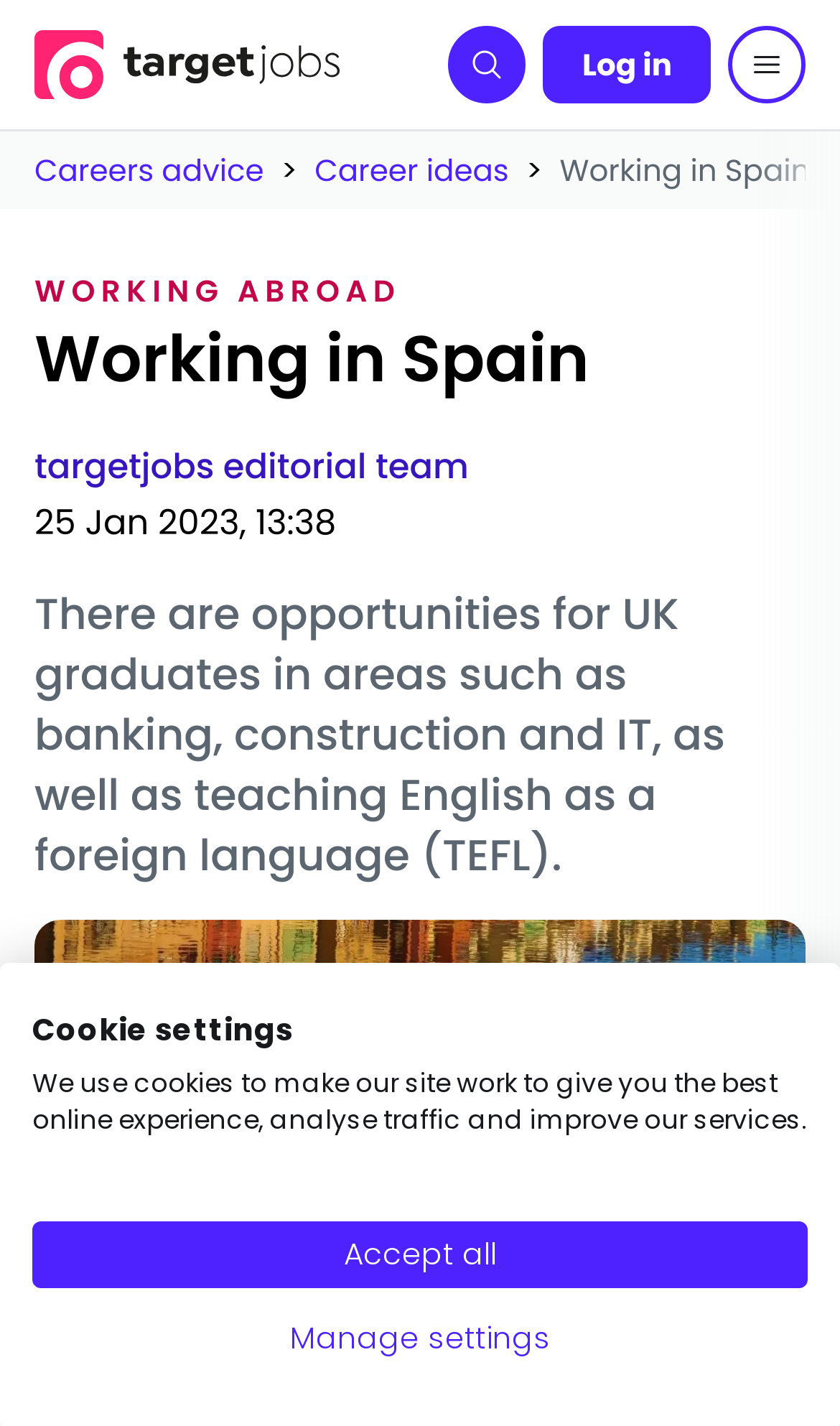Find the bounding box coordinates for the area that should be clicked to accomplish the instruction: "Click the targetjobs link".

[0.041, 0.021, 0.43, 0.069]